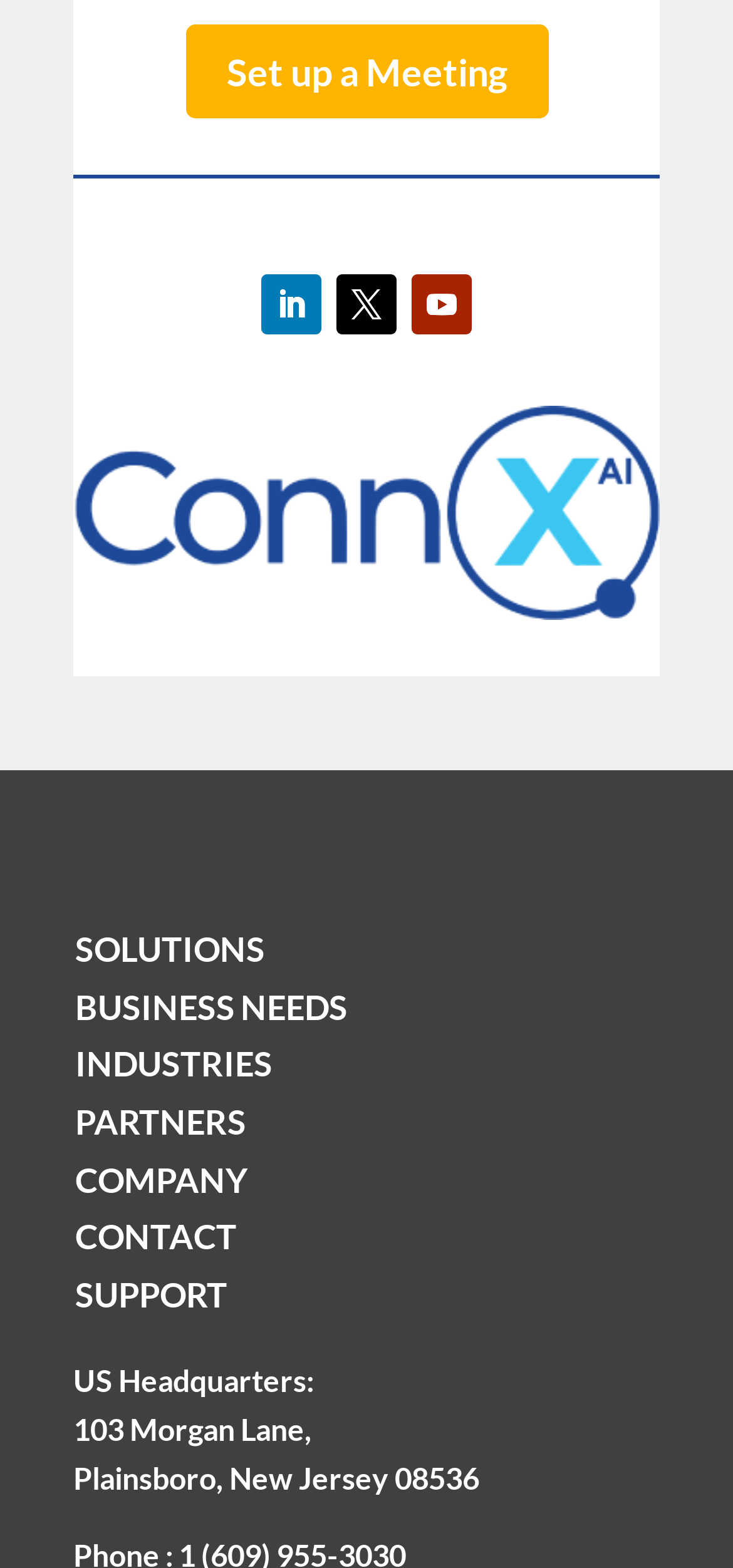What is the last link in the main categories section?
Refer to the image and give a detailed answer to the question.

I looked at the list of links in the main categories section and found that the last link is 'SUPPORT'. This link is positioned at the bottom of the list and has a bounding box that indicates its vertical position.